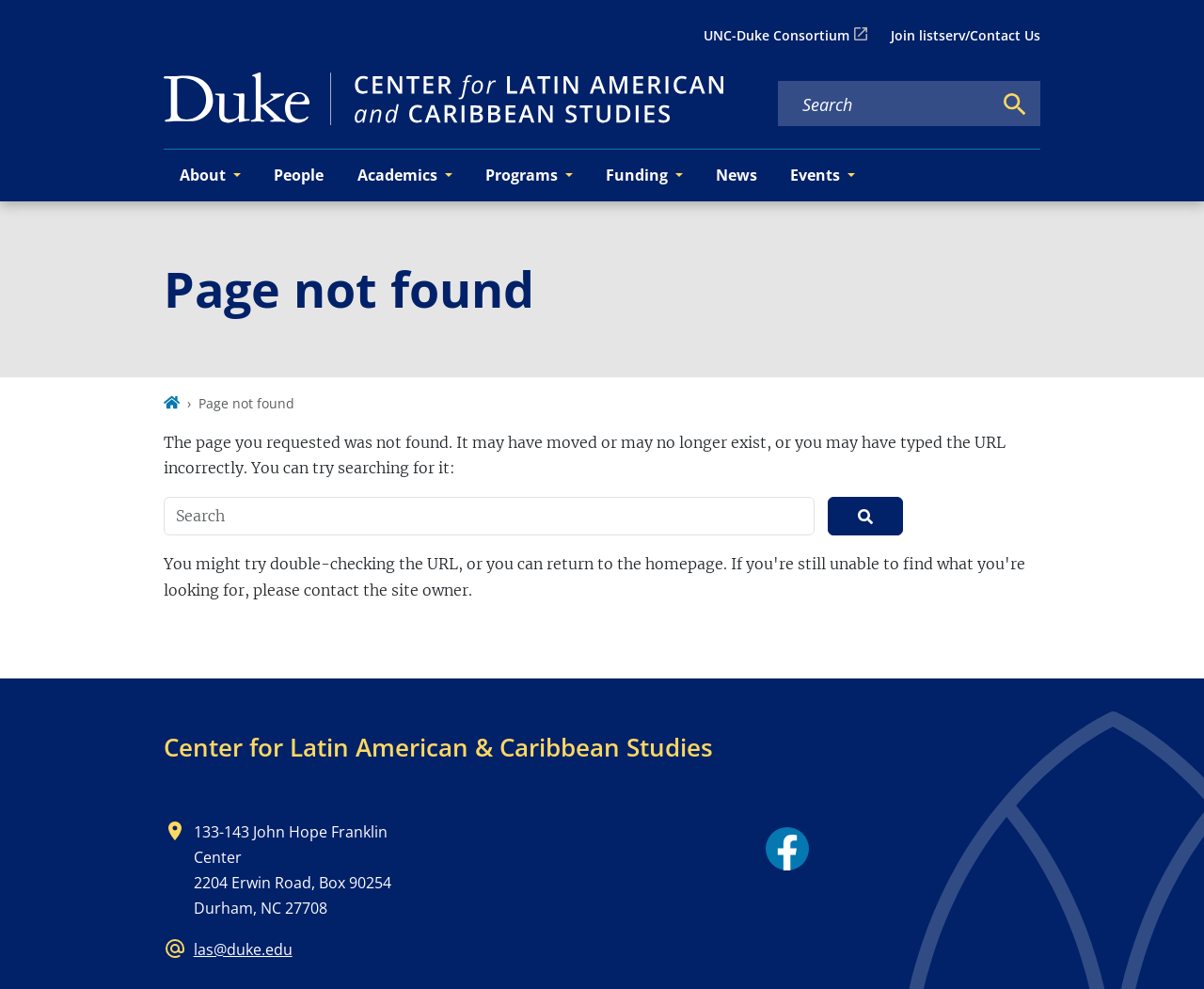Based on the element description: "aria-label="Search keywords" name="q" placeholder="Search"", identify the bounding box coordinates for this UI element. The coordinates must be four float numbers between 0 and 1, listed as [left, top, right, bottom].

[0.647, 0.094, 0.823, 0.117]